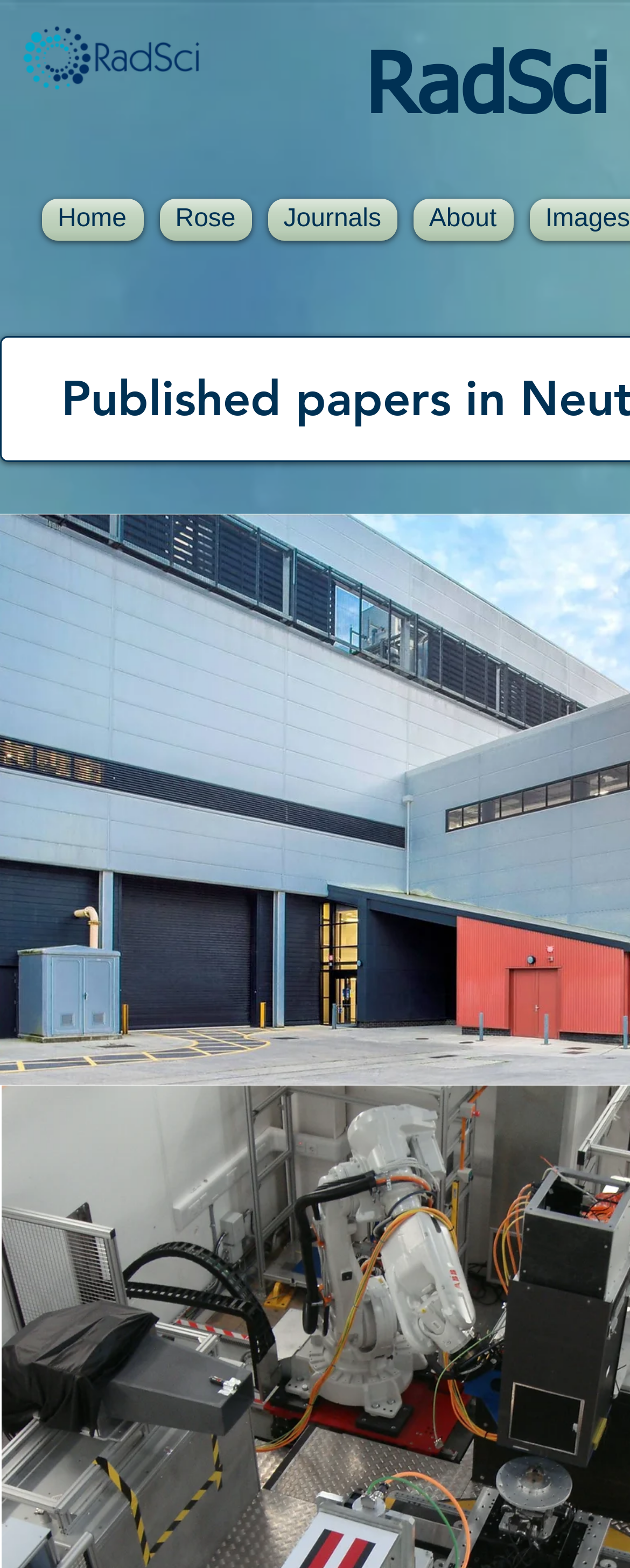Please determine the bounding box of the UI element that matches this description: Journals. The coordinates should be given as (top-left x, top-left y, bottom-right x, bottom-right y), with all values between 0 and 1.

[0.412, 0.127, 0.642, 0.154]